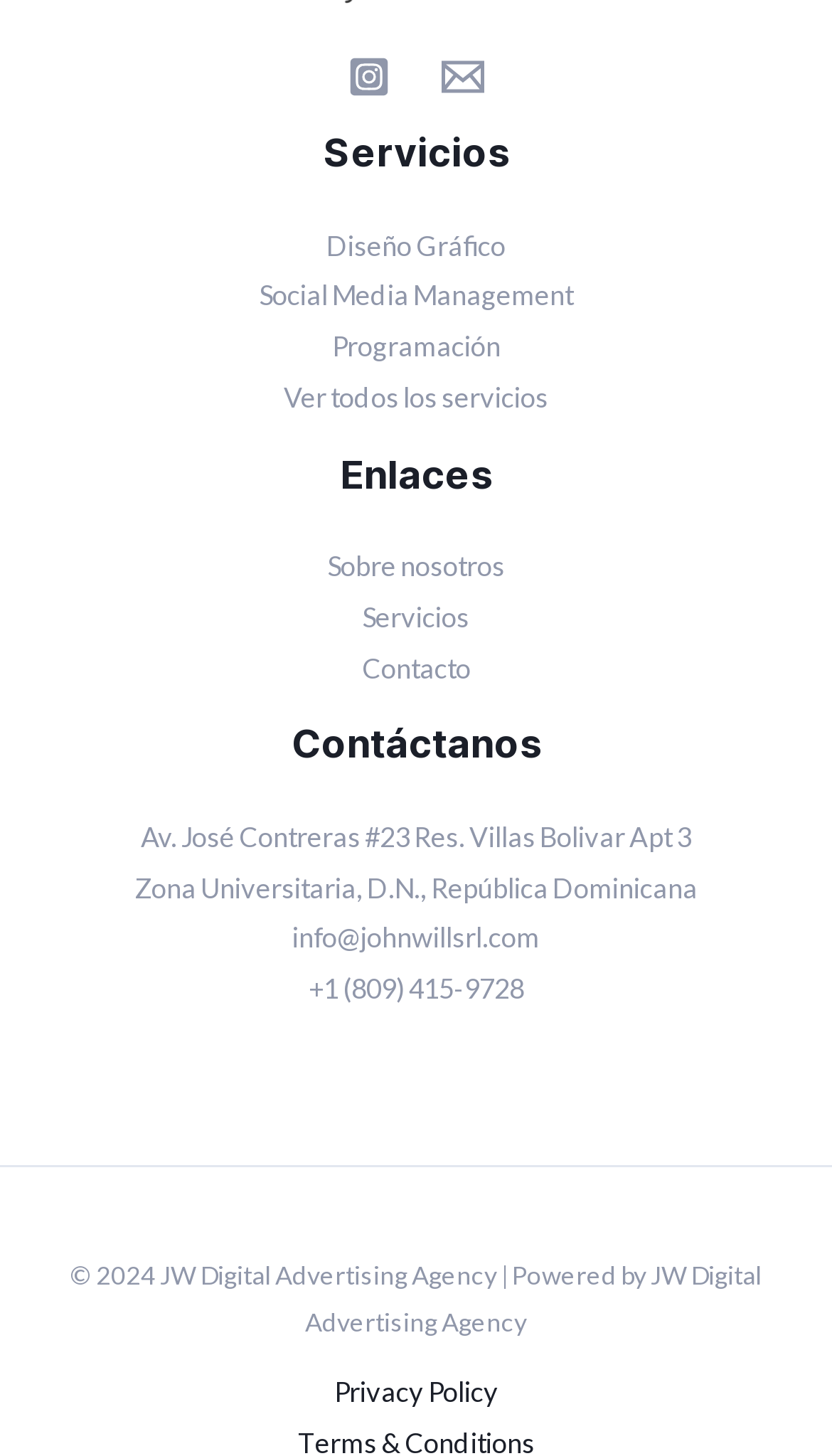For the element described, predict the bounding box coordinates as (top-left x, top-left y, bottom-right x, bottom-right y). All values should be between 0 and 1. Element description: slot gacor hari ini

[0.384, 0.928, 0.669, 0.953]